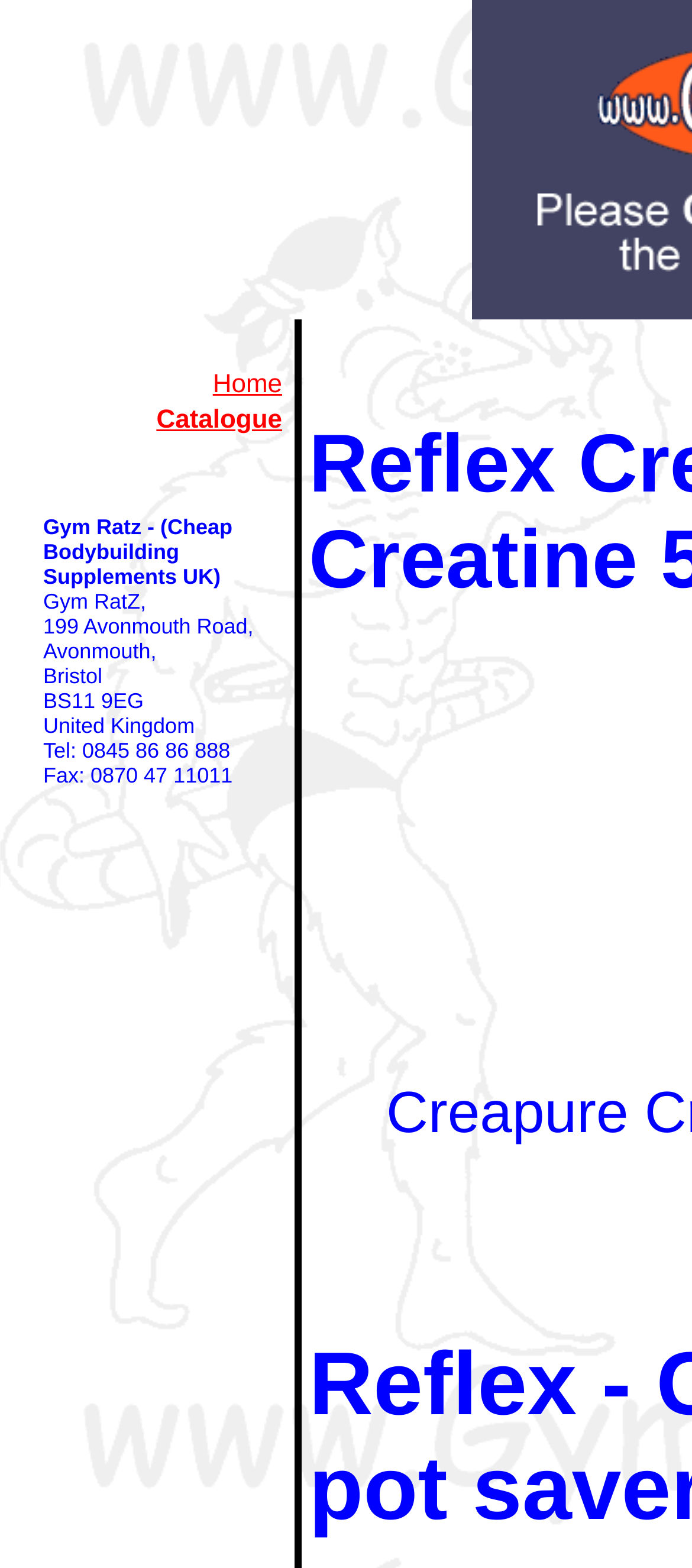Please find and generate the text of the main header of the webpage.

Reflex - Creapure Creatine 3 x pot saver deal